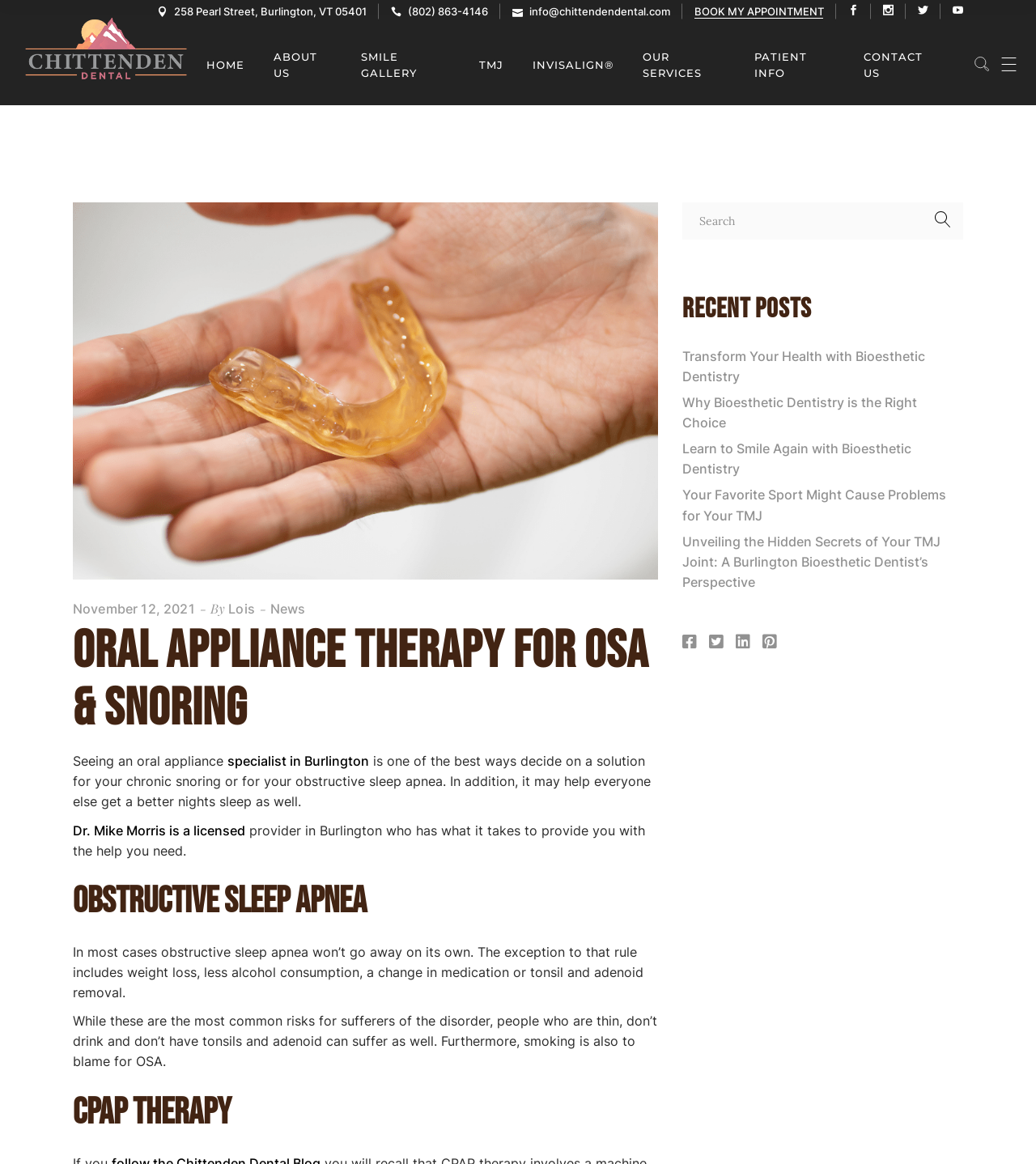Can you find the bounding box coordinates for the element that needs to be clicked to execute this instruction: "Read the latest blog post"? The coordinates should be given as four float numbers between 0 and 1, i.e., [left, top, right, bottom].

[0.07, 0.516, 0.188, 0.53]